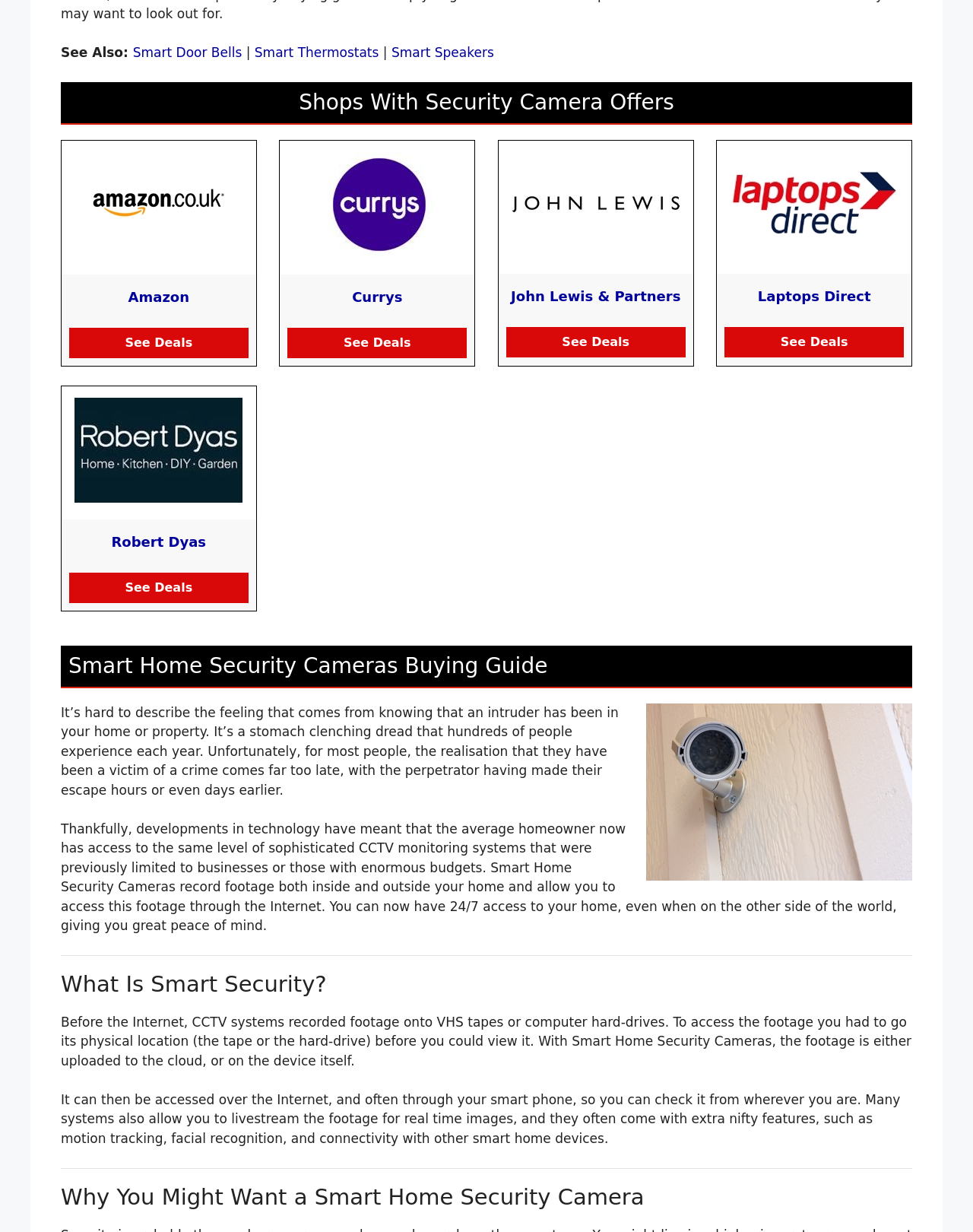Using the description: "alt="Laptops Direct logo"", determine the UI element's bounding box coordinates. Ensure the coordinates are in the format of four float numbers between 0 and 1, i.e., [left, top, right, bottom].

[0.751, 0.198, 0.923, 0.21]